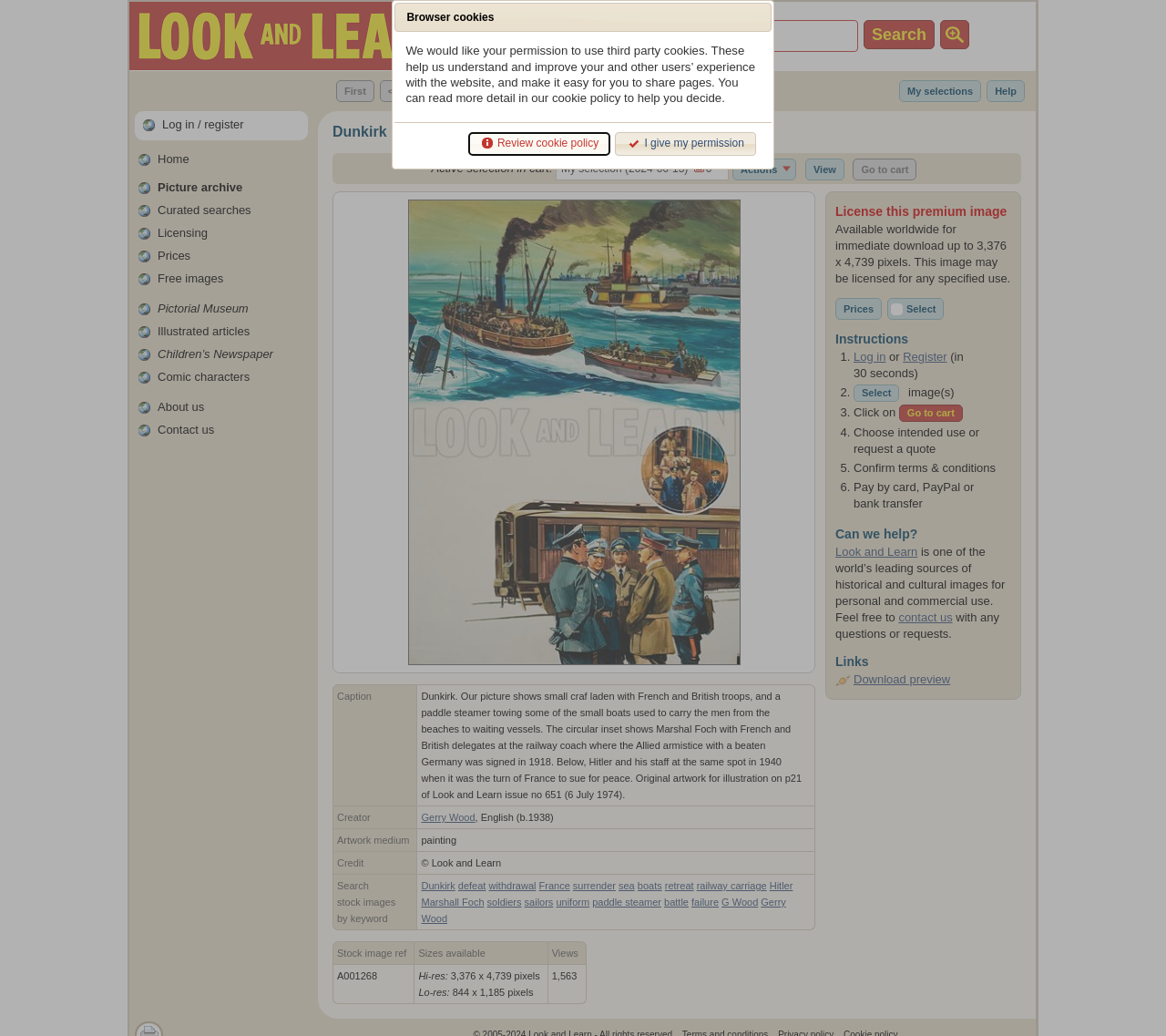Please identify the bounding box coordinates of the clickable region that I should interact with to perform the following instruction: "Search for". The coordinates should be expressed as four float numbers between 0 and 1, i.e., [left, top, right, bottom].

[0.548, 0.019, 0.736, 0.05]